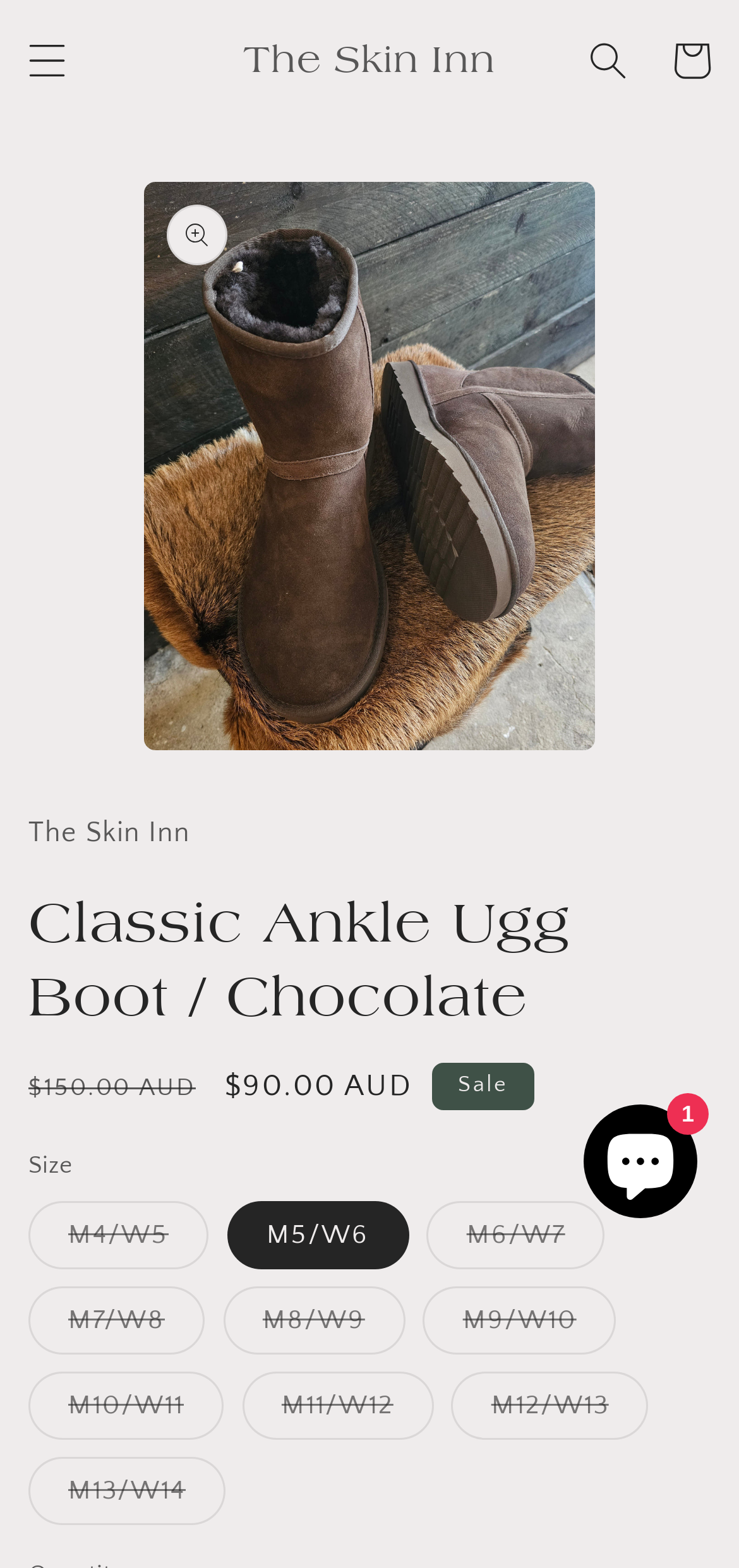Detail the various sections and features present on the webpage.

This webpage is about a product, specifically a Classic Ankle Ugg Boot in Chocolate color, sold by The Skin Inn. At the top left corner, there is a menu button and a details section. Next to it, there is a link to The Skin Inn's homepage. On the top right corner, there is a search button and a cart link.

Below the top navigation, there is a gallery viewer that takes up most of the page's width. Above the gallery viewer, there is a heading that displays the product name, "Classic Ankle Ugg Boot / Chocolate". Below the heading, there is a section that shows the product's prices, with a regular price of $150.00 AUD and a sale price of $90.00 AUD.

Under the pricing section, there is a group of radio buttons for selecting the product's size, with options ranging from M4/W5 to M13/W14. Some of the size options are sold out or unavailable.

At the bottom right corner of the page, there is a chat window from Shopify online store, which allows customers to chat with the store's representatives. The chat window has a button to expand or collapse it, and it contains an image.